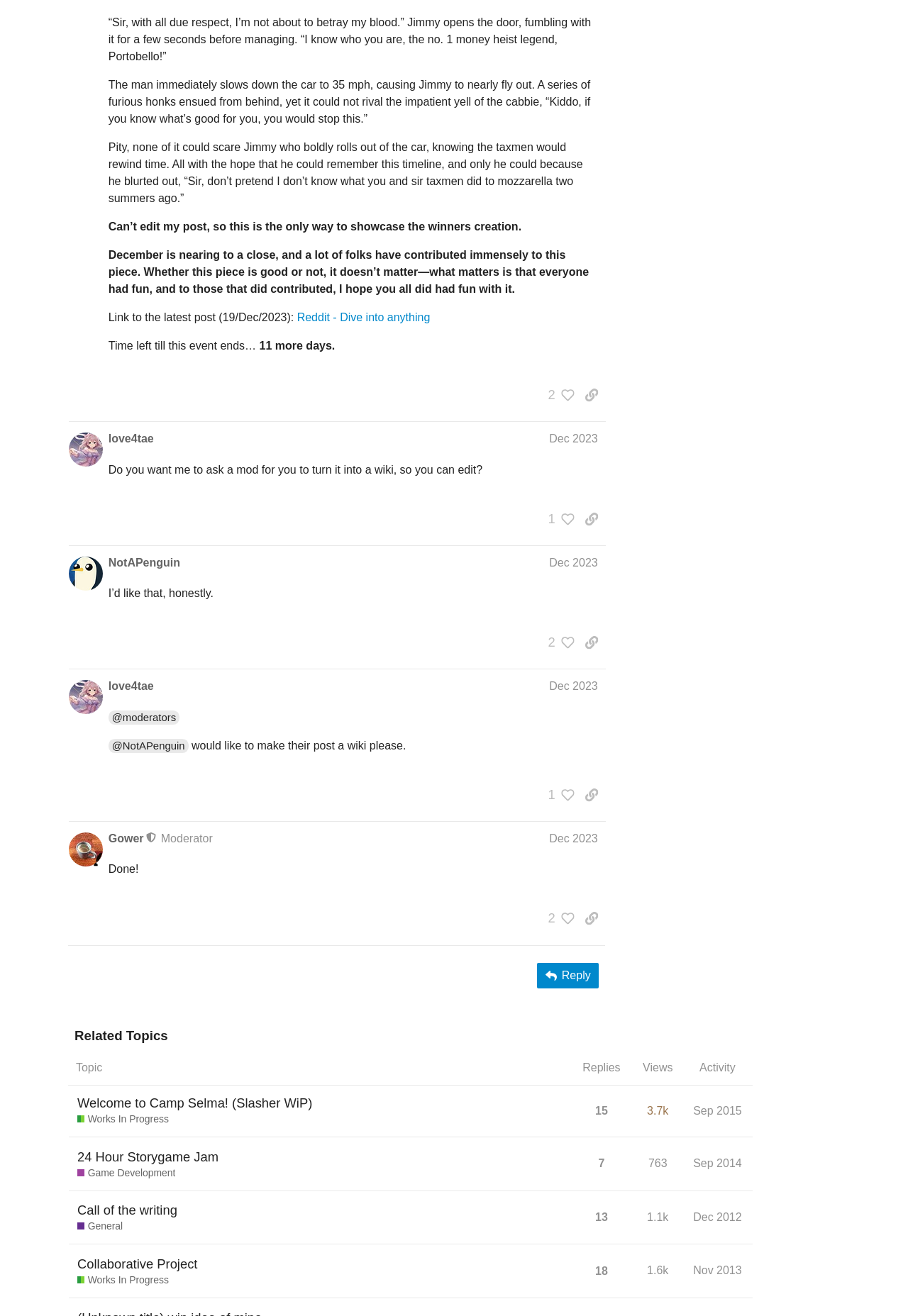What is the topic of post #8?
Give a comprehensive and detailed explanation for the question.

I determined the answer by looking at the heading of post #8, which contains the link 'love4tae' and the text 'Dec 2023'. This indicates that the topic of post #8 is related to the user 'love4tae'.